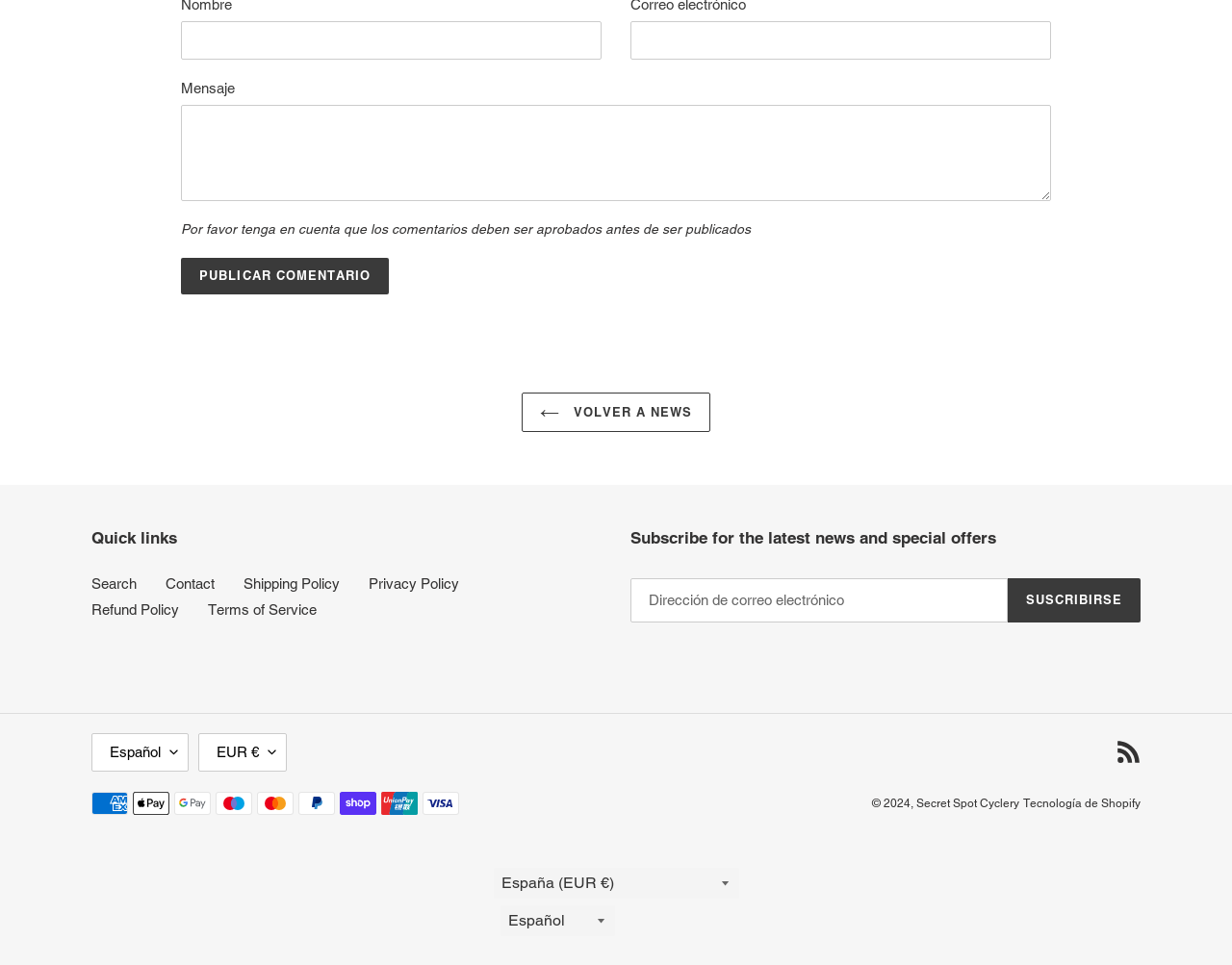Respond to the following query with just one word or a short phrase: 
What is the purpose of the link 'VOLVER A NEWS'?

Go back to news